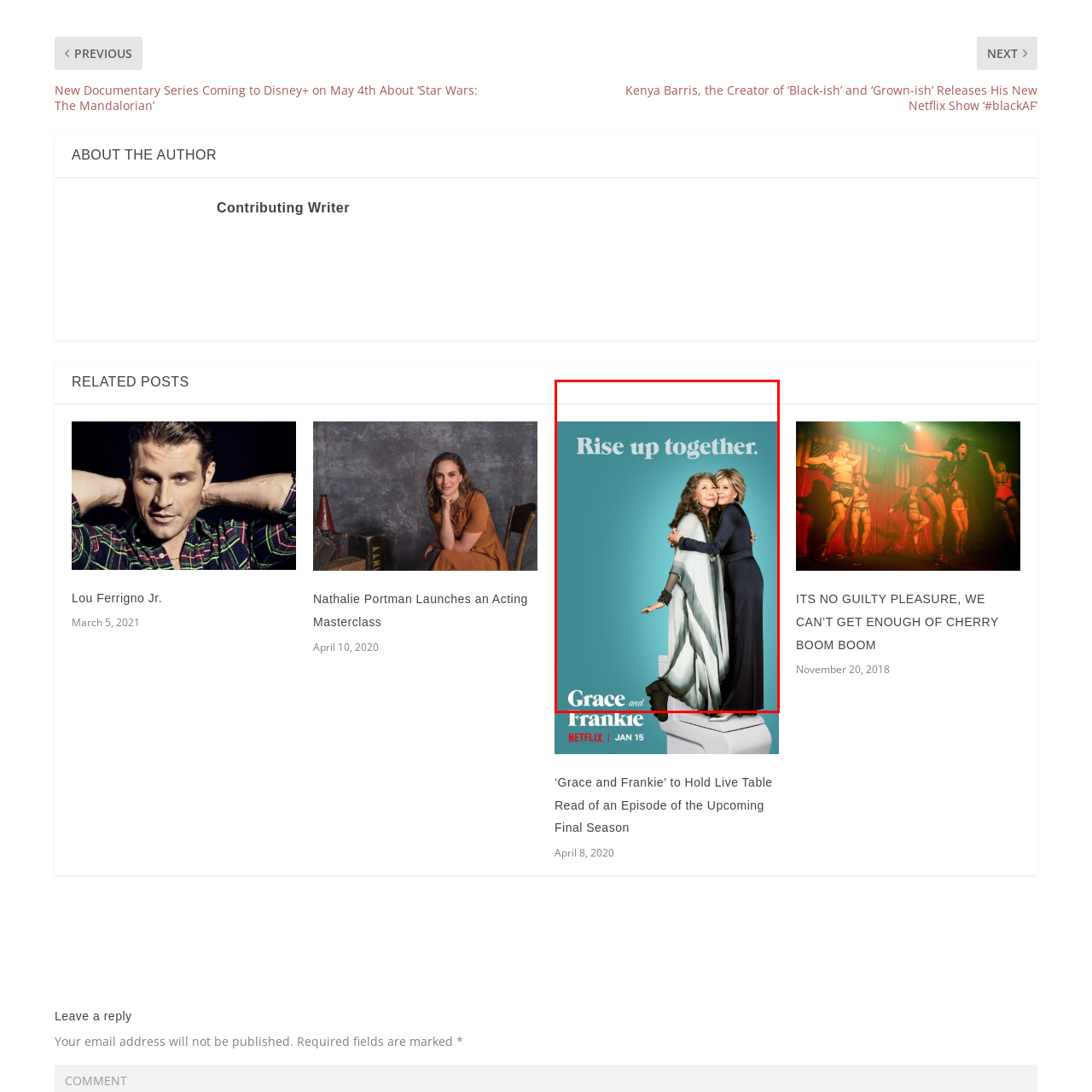What is the theme emphasized by the message 'Rise up together'?
Review the image marked by the red bounding box and deliver a detailed response to the question.

The message 'Rise up together' prominently displayed above Jane Fonda and Lily Tomlin in the image highlights the theme of unity, emphasizing the importance of coming together and supporting one another, which is a central theme in the Netflix series 'Grace and Frankie'.